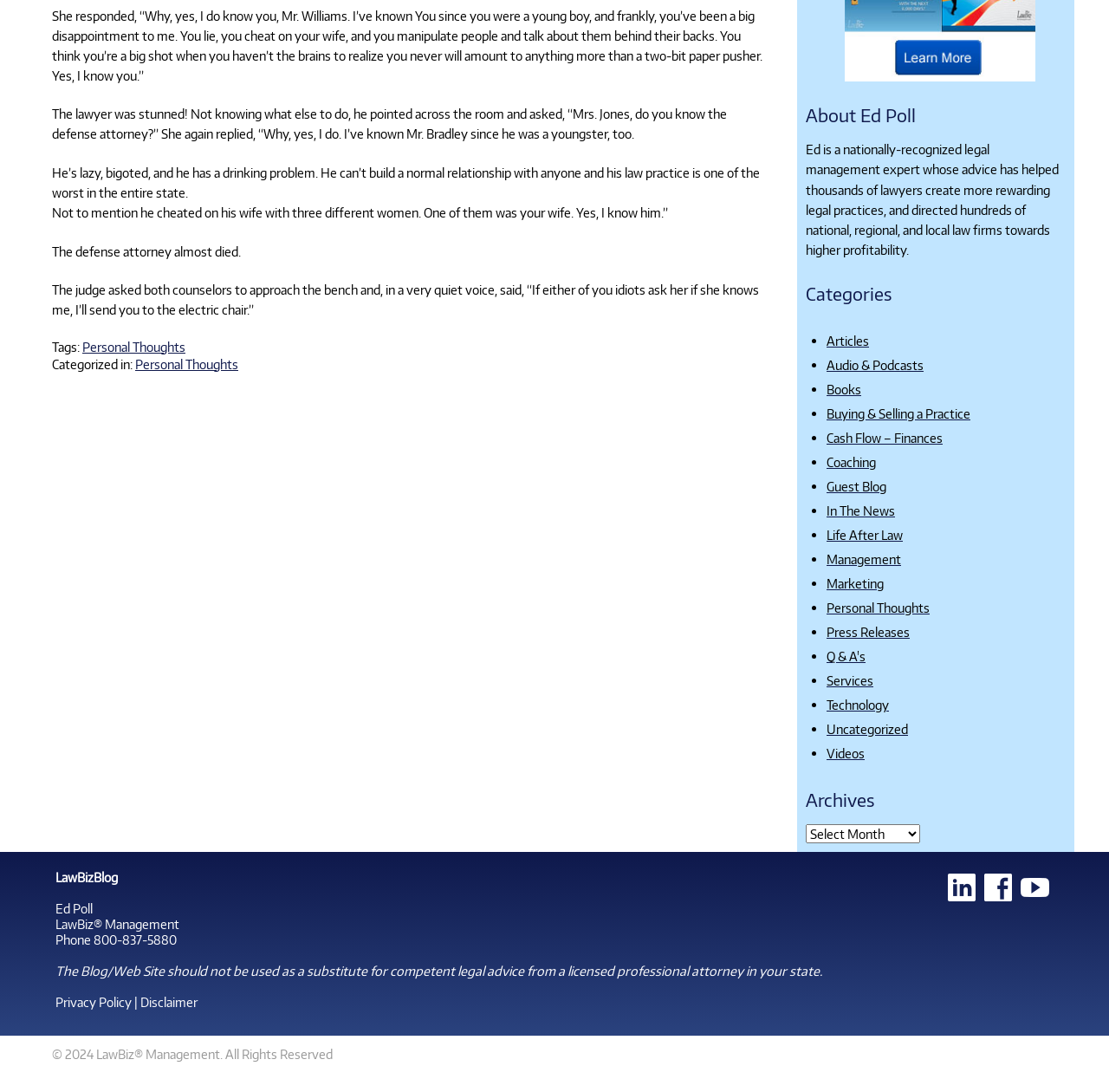Give the bounding box coordinates for the element described by: "Q & A's".

[0.745, 0.594, 0.78, 0.608]